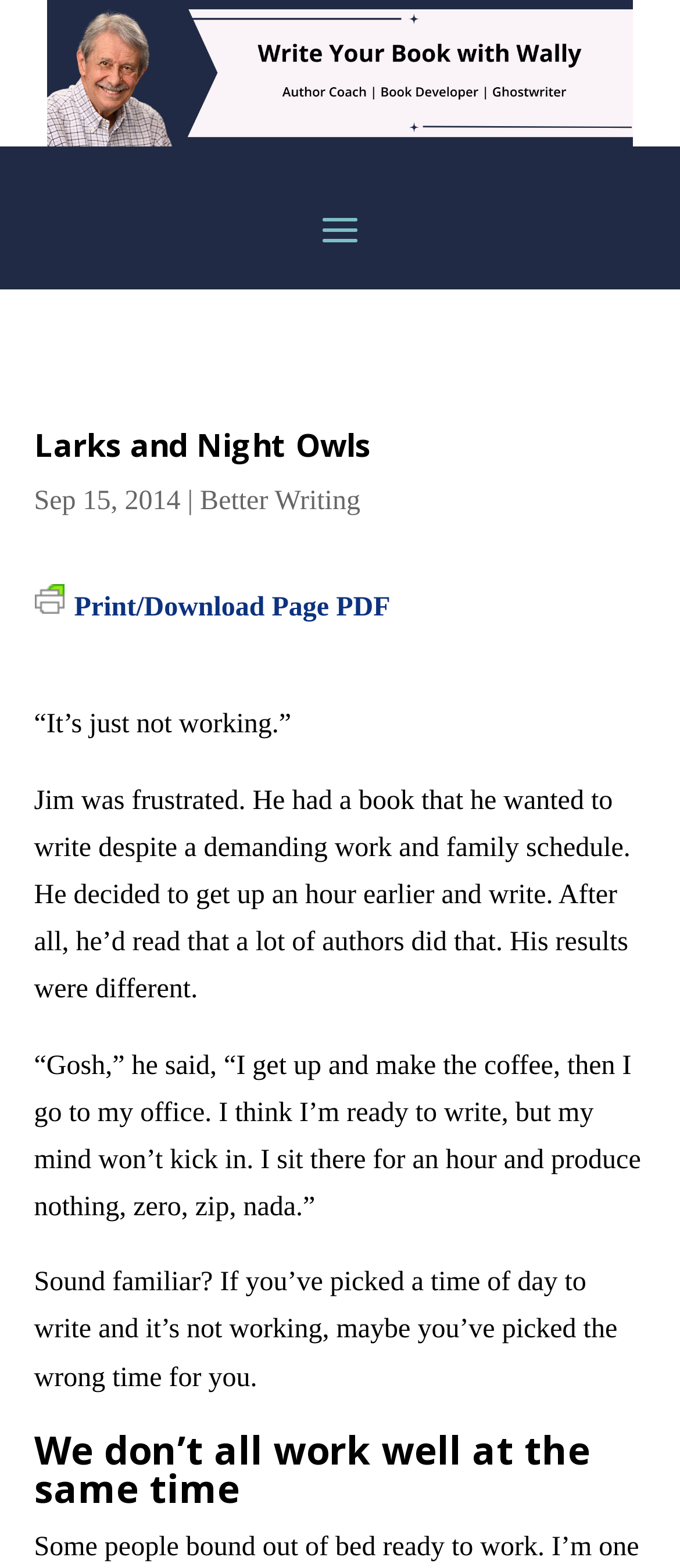Provide a brief response using a word or short phrase to this question:
What is the topic of the article?

Writing